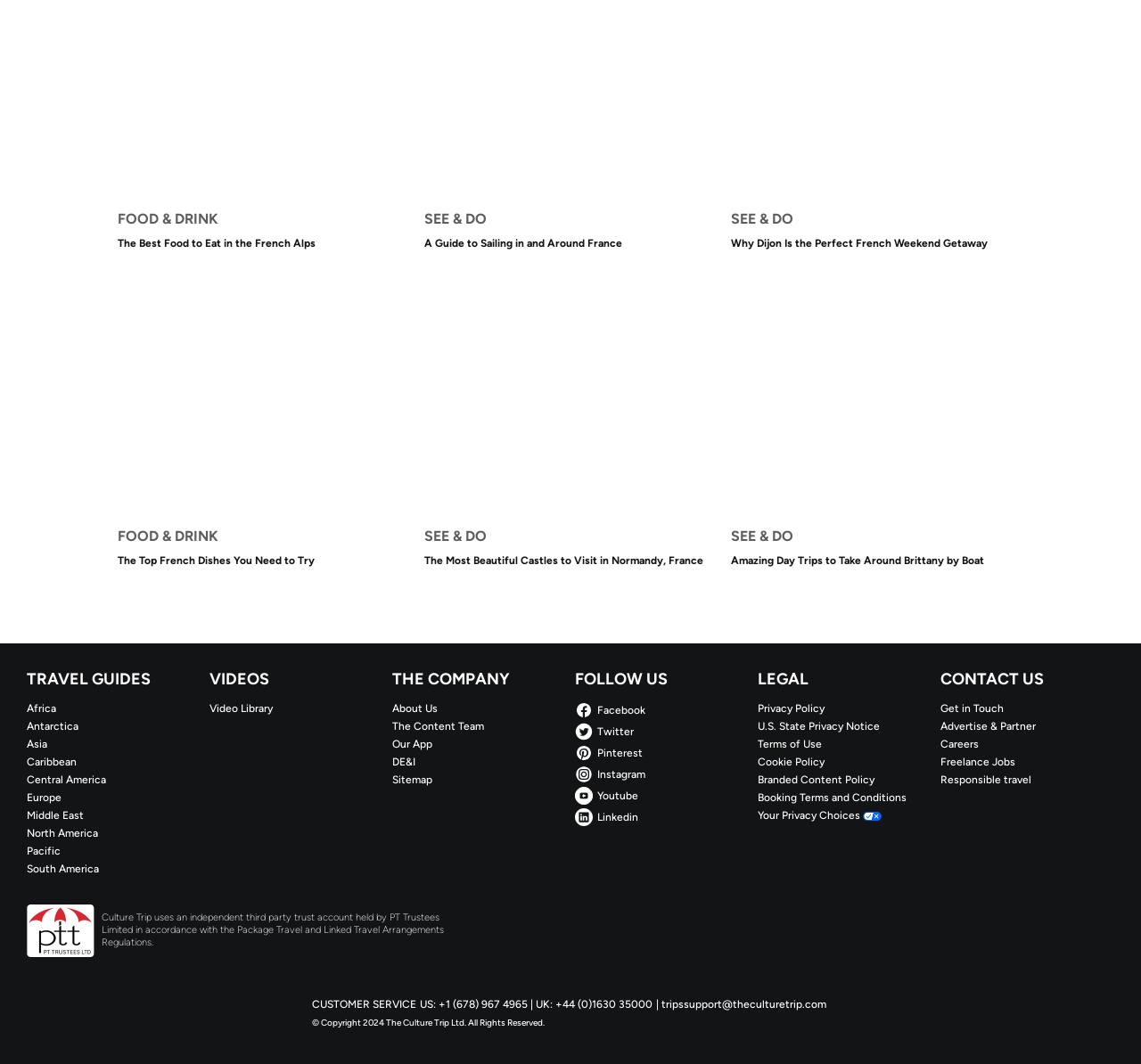Please identify the bounding box coordinates of the region to click in order to complete the given instruction: "Browse 'TRAVEL GUIDES'". The coordinates should be four float numbers between 0 and 1, i.e., [left, top, right, bottom].

[0.023, 0.631, 0.176, 0.645]